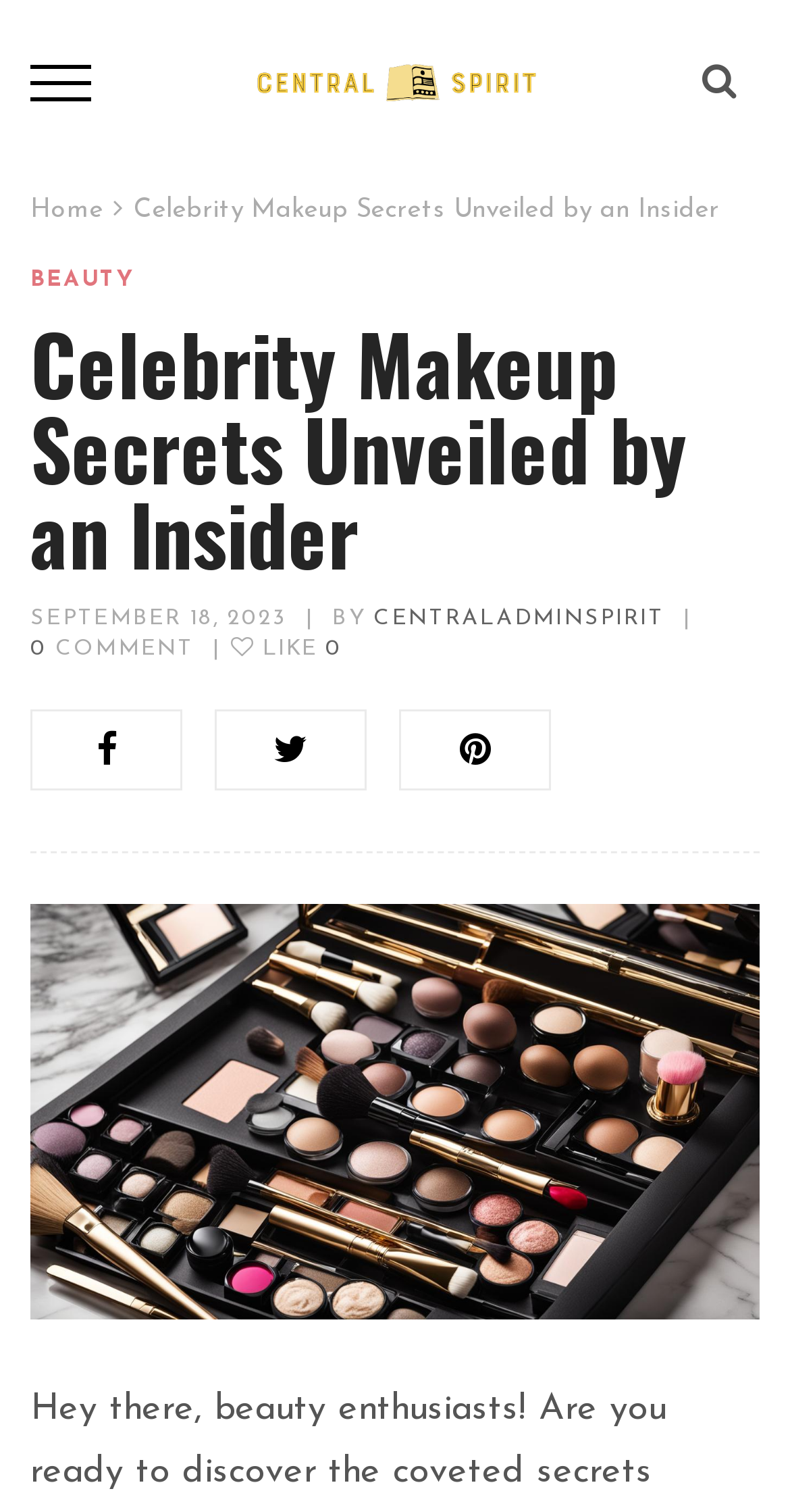What is the category of the current article?
Refer to the image and provide a concise answer in one word or phrase.

BEAUTY